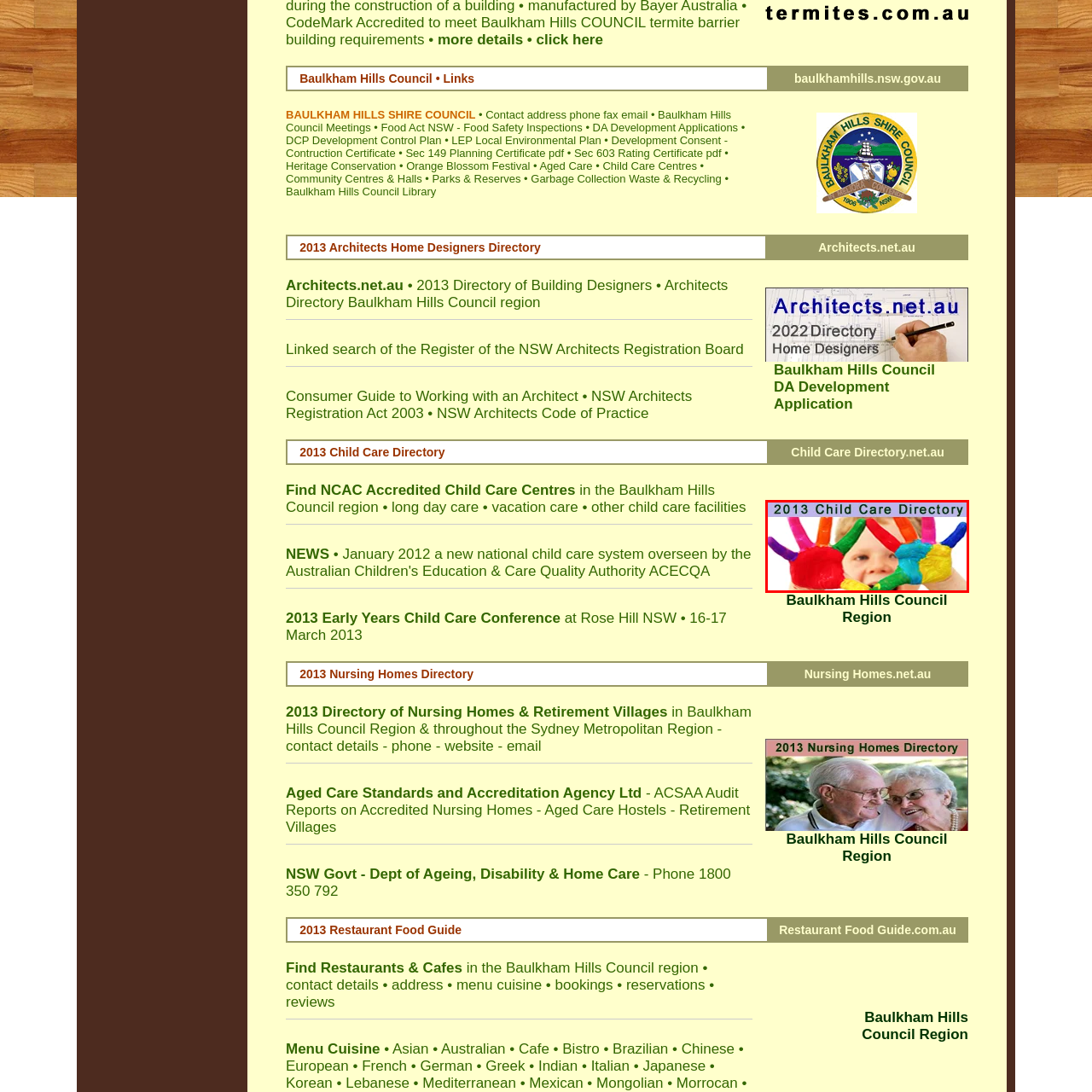Look at the image marked by the red box and respond with a single word or phrase: What is the background of the image?

Soft gradient